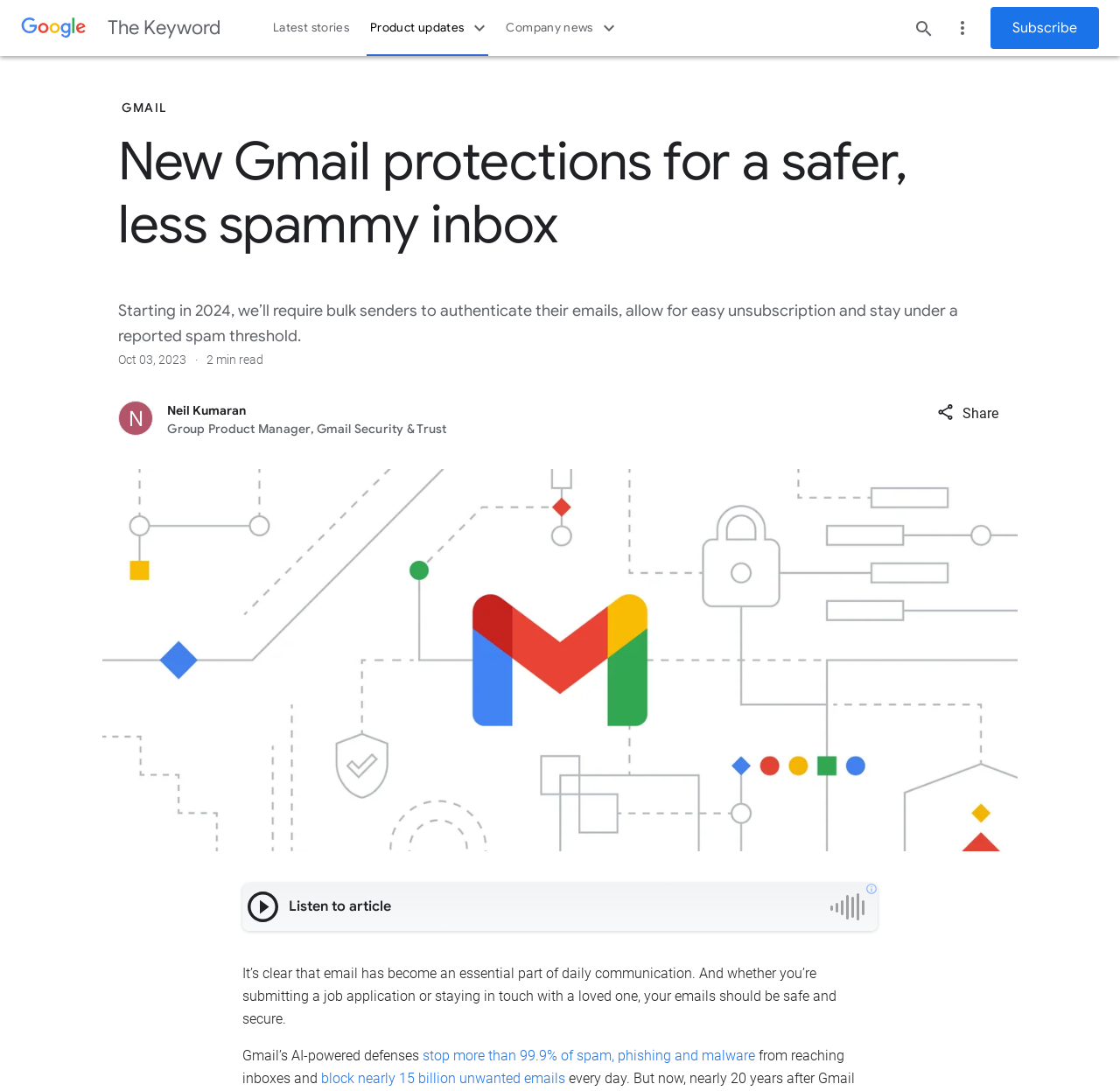Provide a short answer using a single word or phrase for the following question: 
What is the percentage of spam, phishing, and malware stopped by Gmail's AI-powered defenses?

more than 99.9%